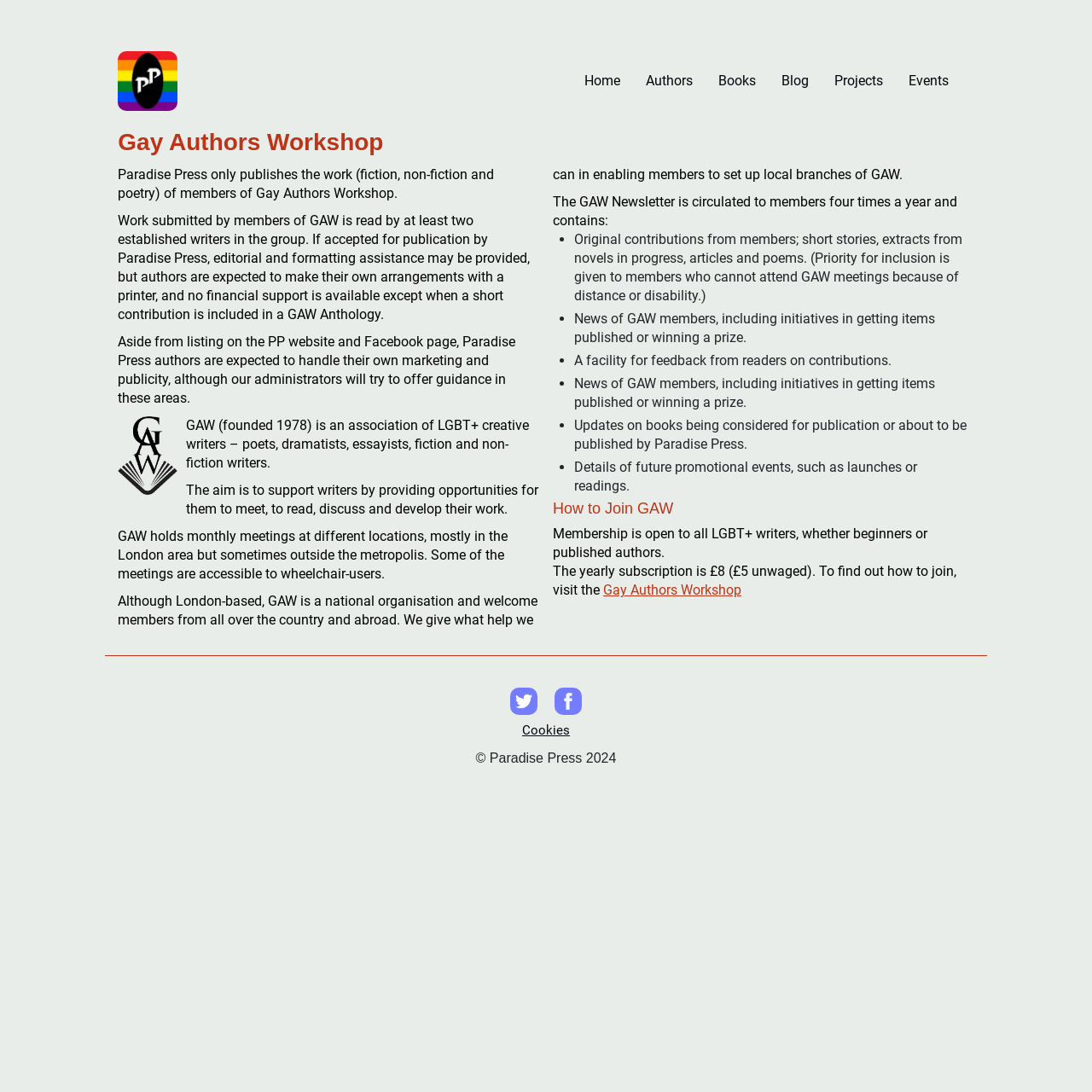What is the purpose of Paradise Press?
Please provide a detailed answer to the question.

According to the webpage, Paradise Press only publishes the work of members of Gay Authors Workshop. This information is obtained from the StaticText element with the text 'Paradise Press only publishes the work (fiction, non-fiction and poetry) of members of Gay Authors Workshop.'